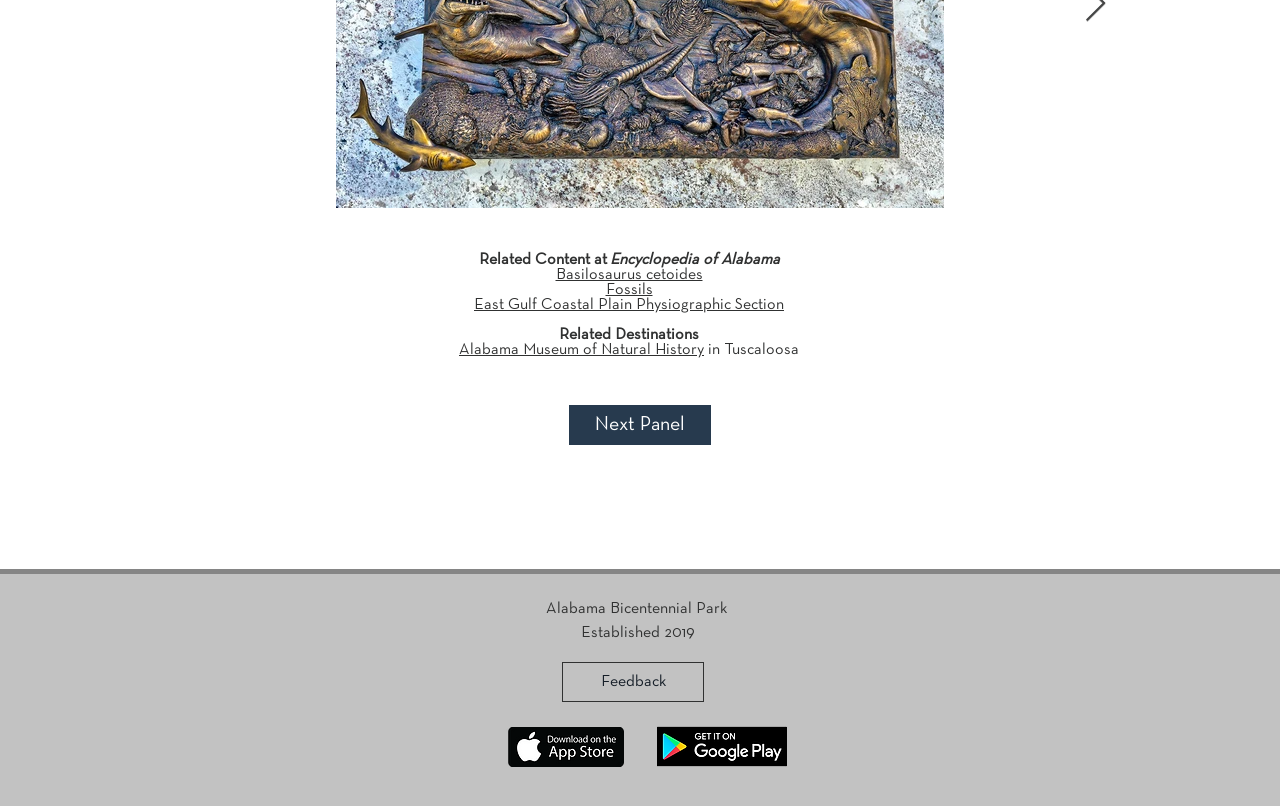Given the webpage screenshot and the description, determine the bounding box coordinates (top-left x, top-left y, bottom-right x, bottom-right y) that define the location of the UI element matching this description: The King In Yellow Pdf

None